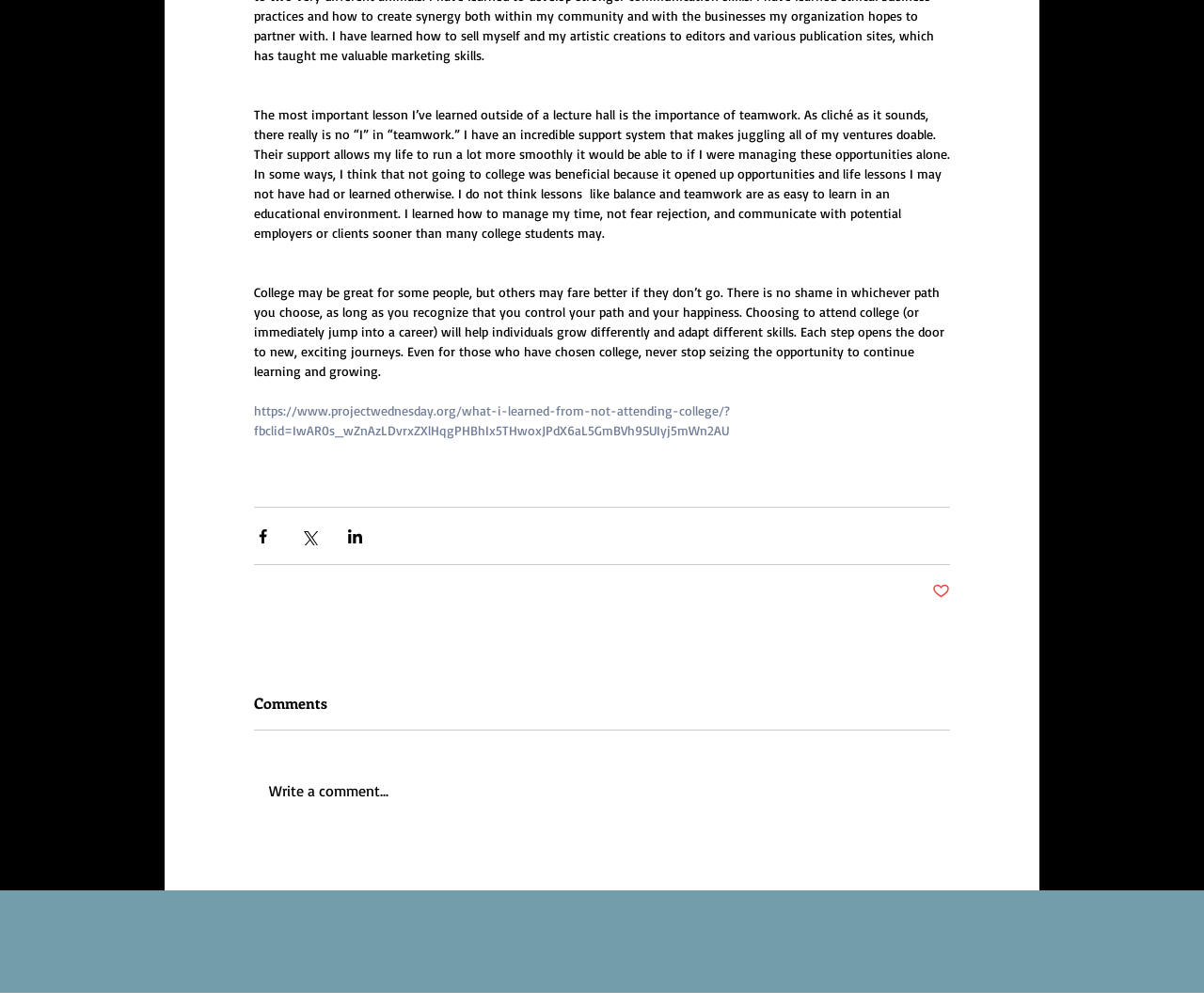Determine the bounding box of the UI element mentioned here: "https://www.projectwednesday.org/what-i-learned-from-not-attending-college/?fbclid=IwAR0s_wZnAzLDvrxZXlHqgPHBhIx5THwoxJPdX6aL5GmBVh9SUIyj5mWn2AU". The coordinates must be in the format [left, top, right, bottom] with values ranging from 0 to 1.

[0.211, 0.4, 0.606, 0.436]